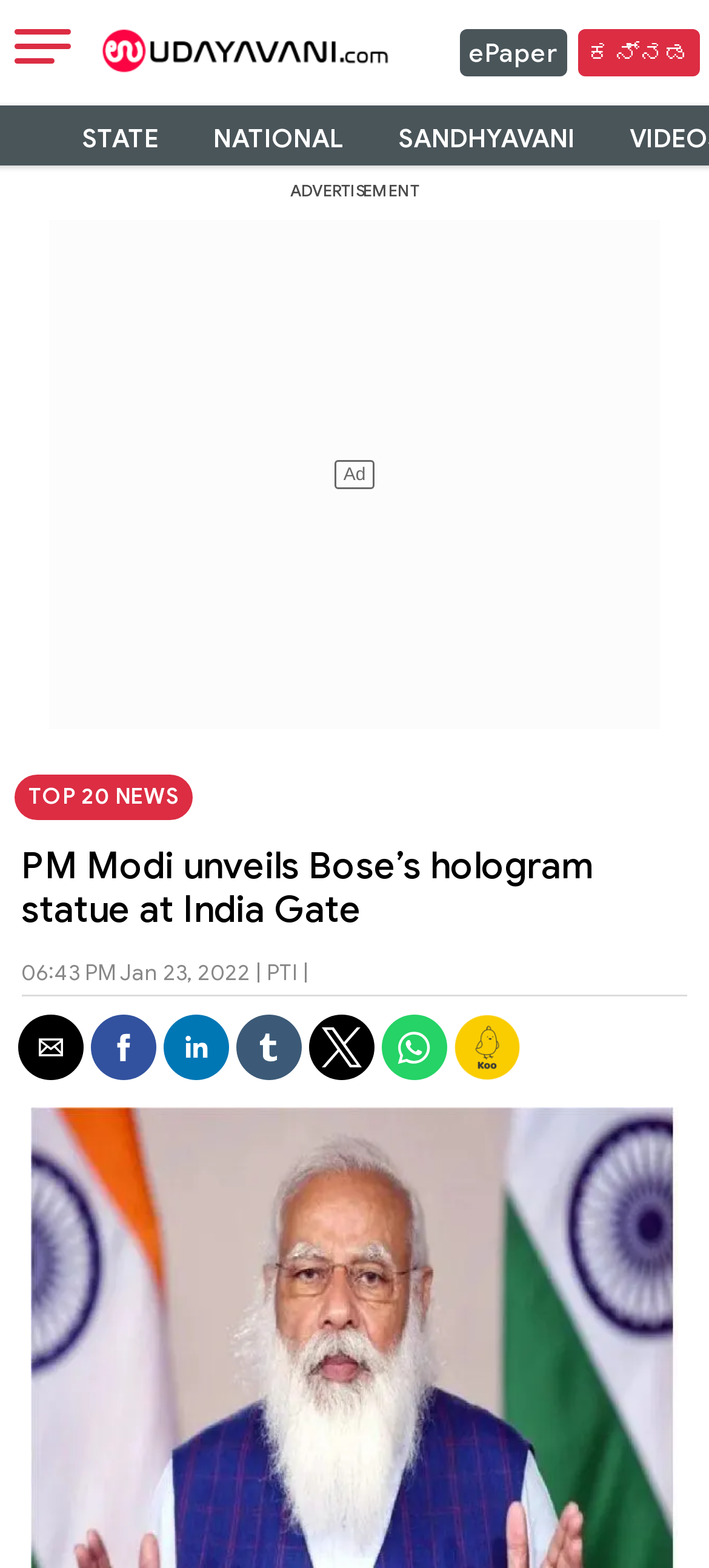Please locate the bounding box coordinates of the element that should be clicked to achieve the given instruction: "Read the top 20 news".

[0.02, 0.494, 0.273, 0.523]